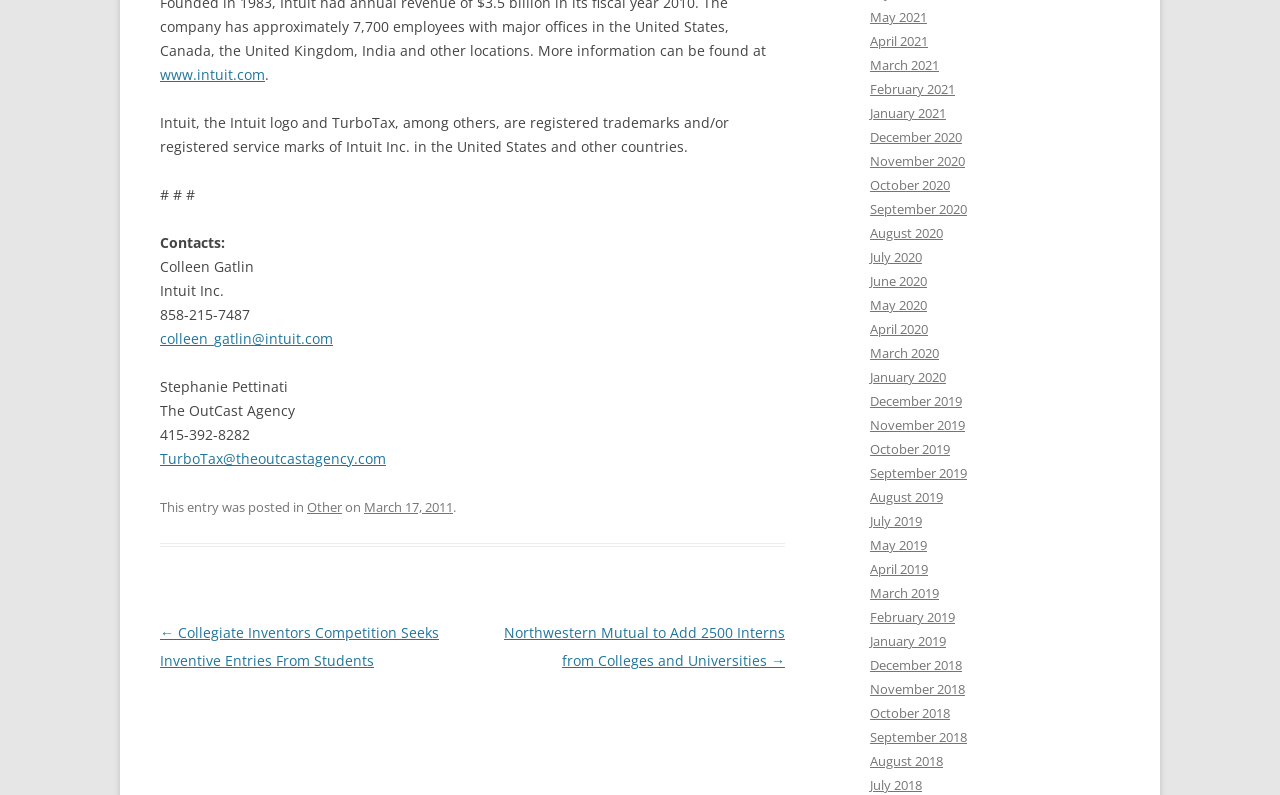Calculate the bounding box coordinates for the UI element based on the following description: "August 2019". Ensure the coordinates are four float numbers between 0 and 1, i.e., [left, top, right, bottom].

[0.68, 0.614, 0.737, 0.637]